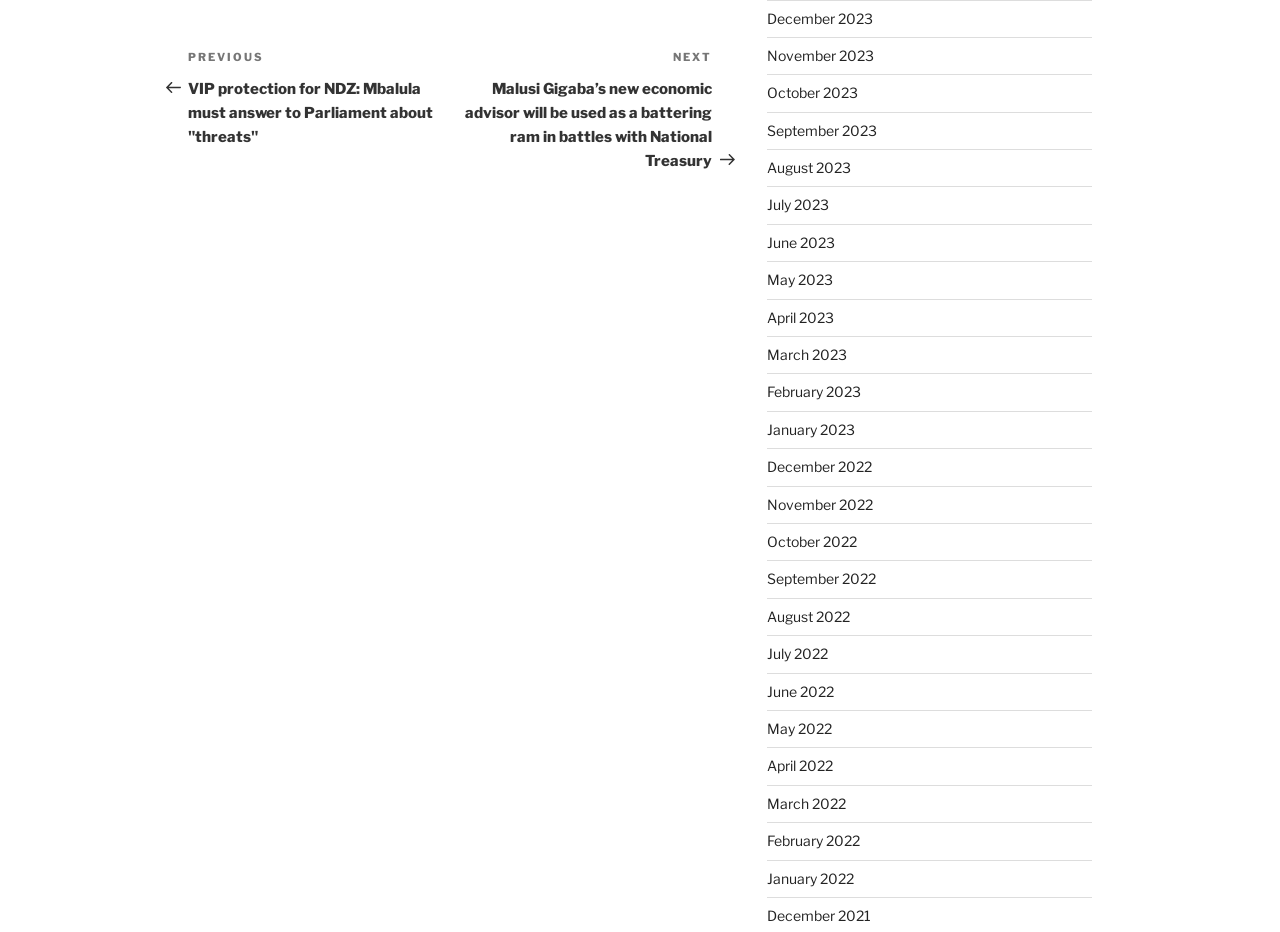Can you find the bounding box coordinates for the element that needs to be clicked to execute this instruction: "Go to previous post"? The coordinates should be given as four float numbers between 0 and 1, i.e., [left, top, right, bottom].

[0.147, 0.053, 0.352, 0.156]